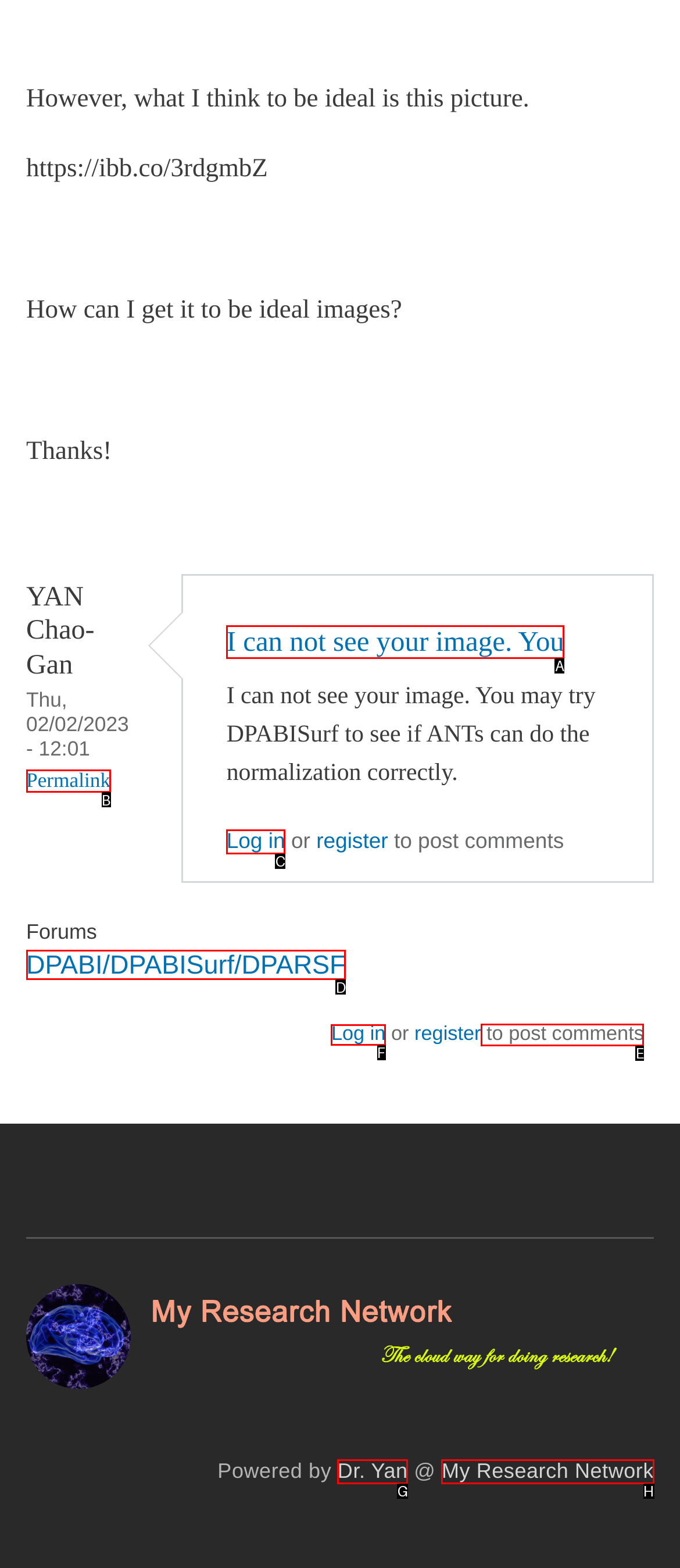Figure out which option to click to perform the following task: Click the link to post comments
Provide the letter of the correct option in your response.

E